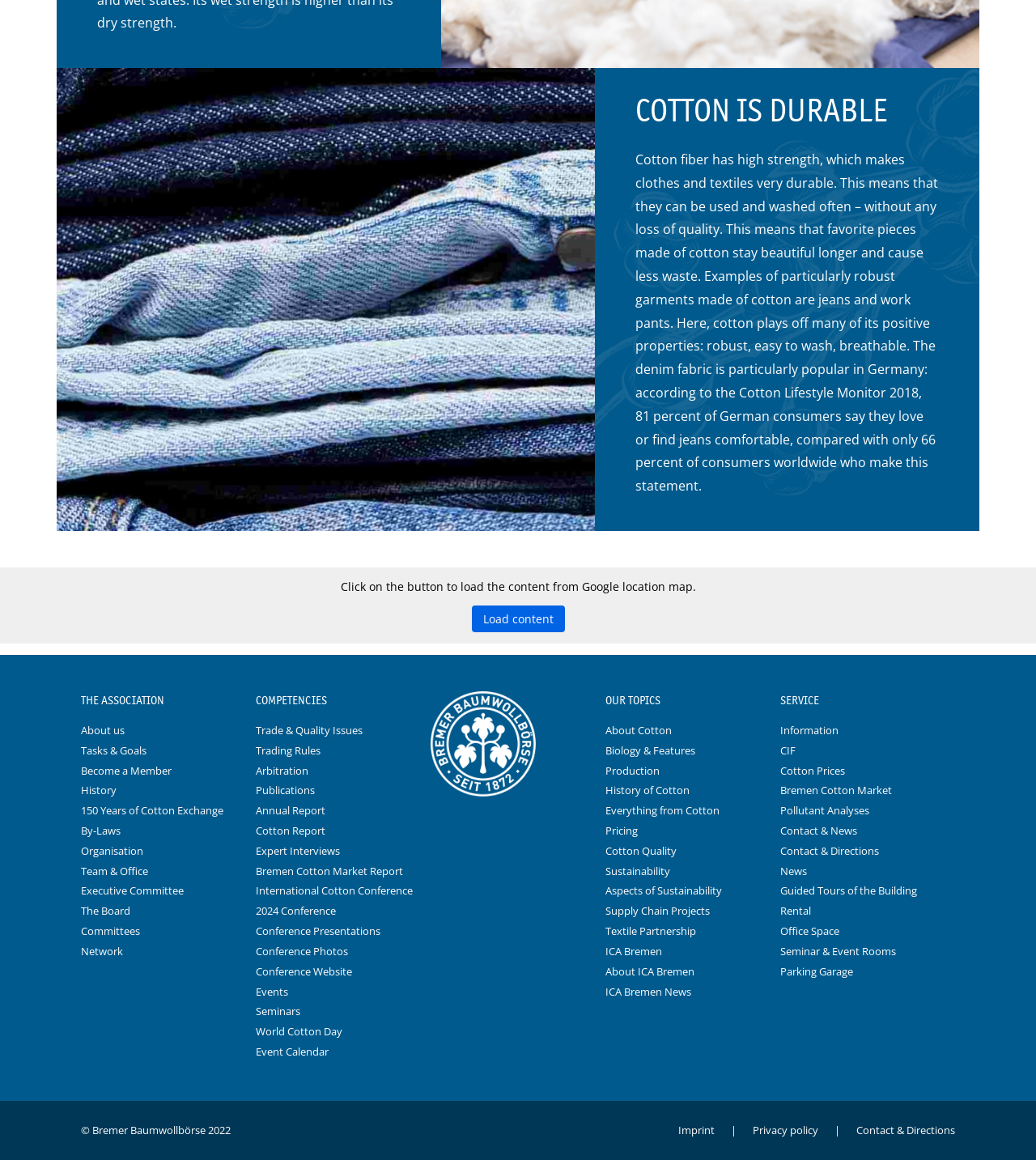What is the focus of the 'Sustainability' section?
Please look at the screenshot and answer using one word or phrase.

Aspects of Sustainability